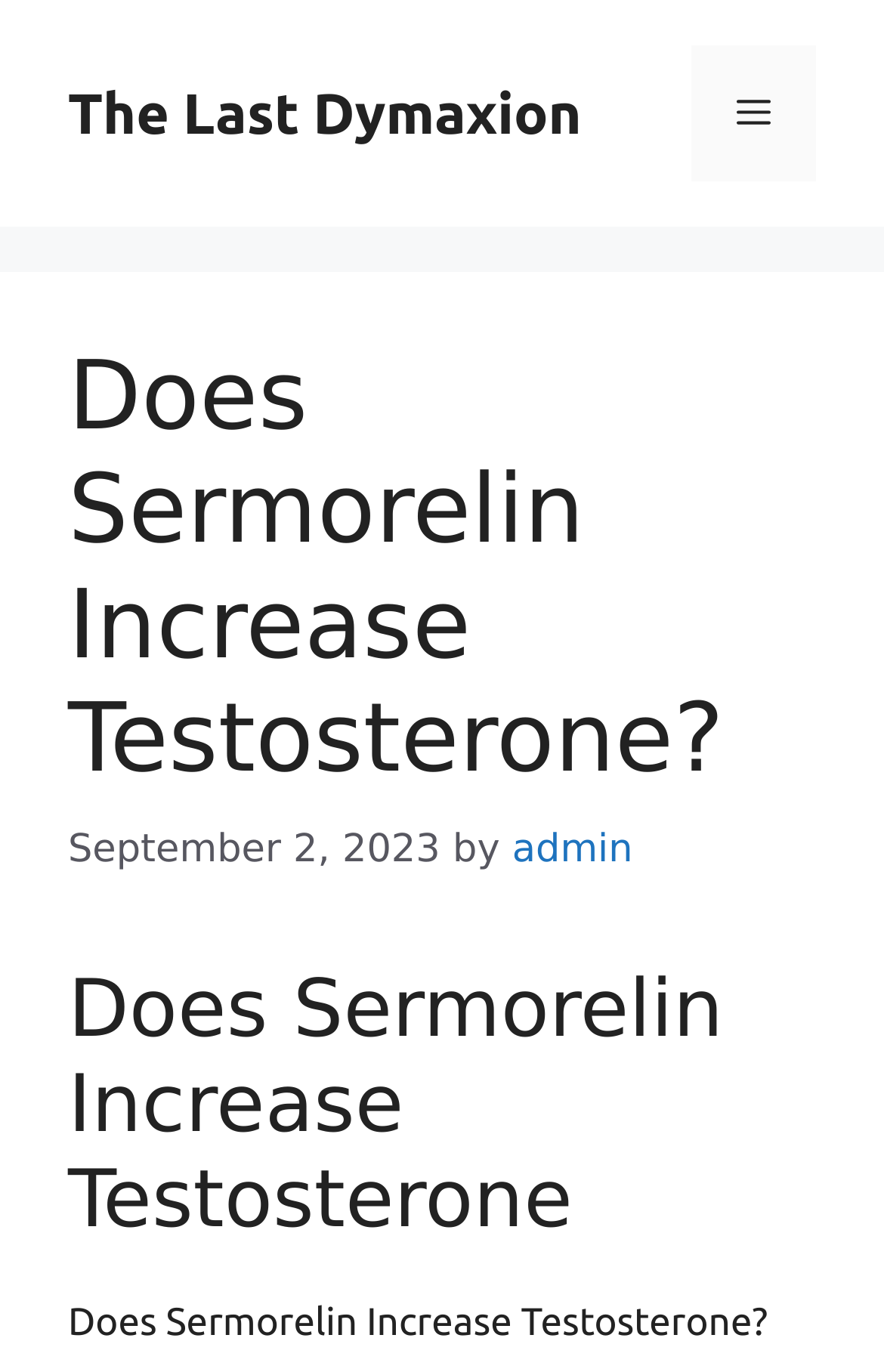What is the date of the article?
Offer a detailed and exhaustive answer to the question.

I found the date of the article by looking at the time element in the header section, which contains the static text 'September 2, 2023'.